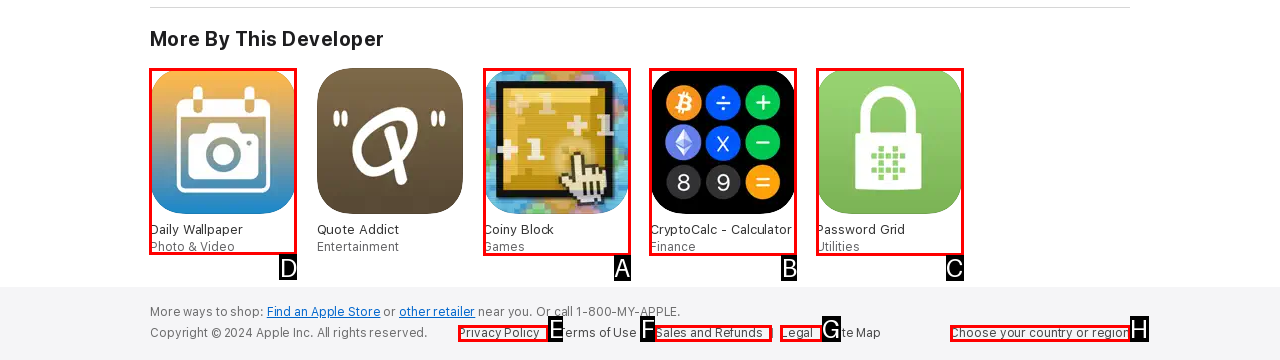Determine the appropriate lettered choice for the task: View Daily Wallpaper. Reply with the correct letter.

D